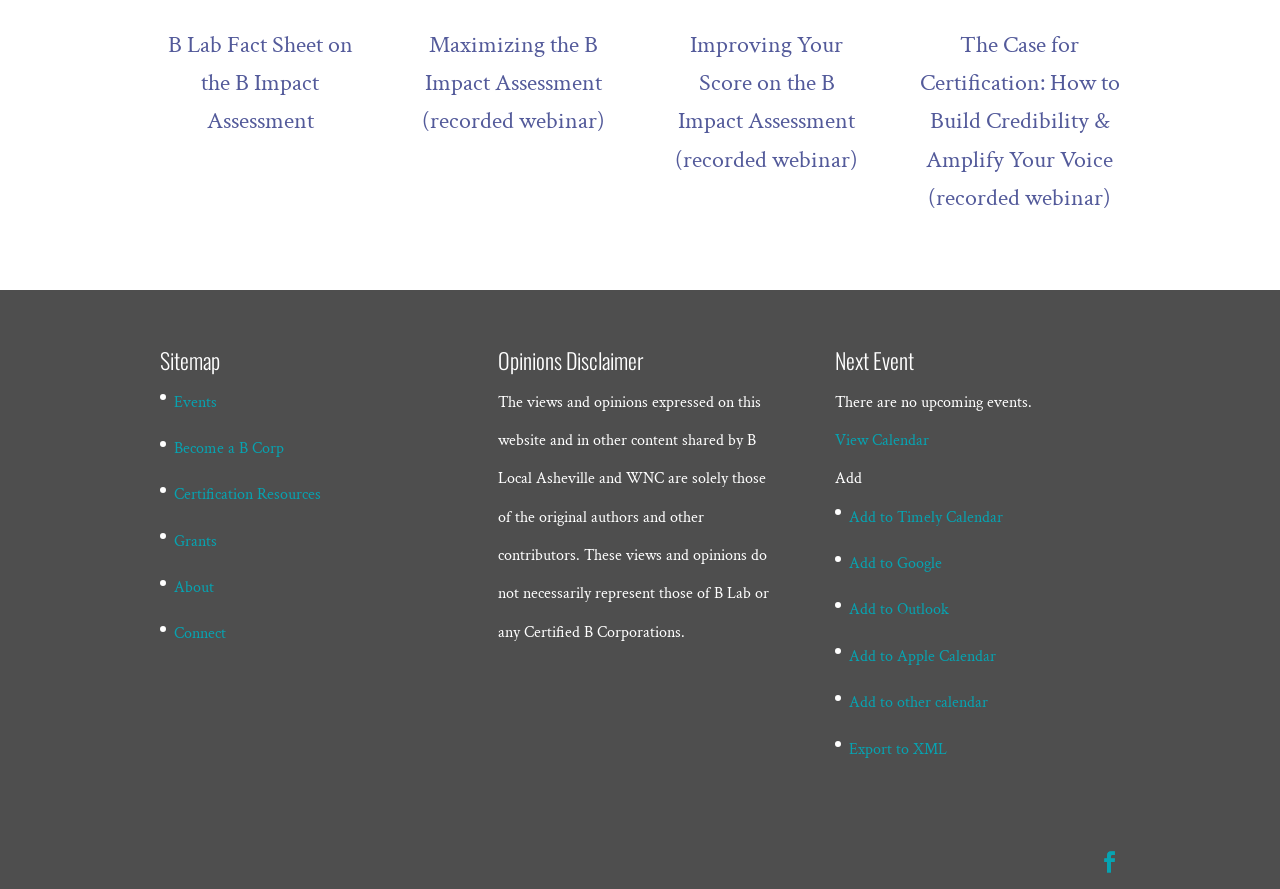What options are available to add an event to a calendar?
Please answer the question with a detailed response using the information from the screenshot.

The 'Add' button dropdown menu provides options to add an event to Timely Calendar, Google, Outlook, Apple Calendar, or other calendars, as well as export to XML.